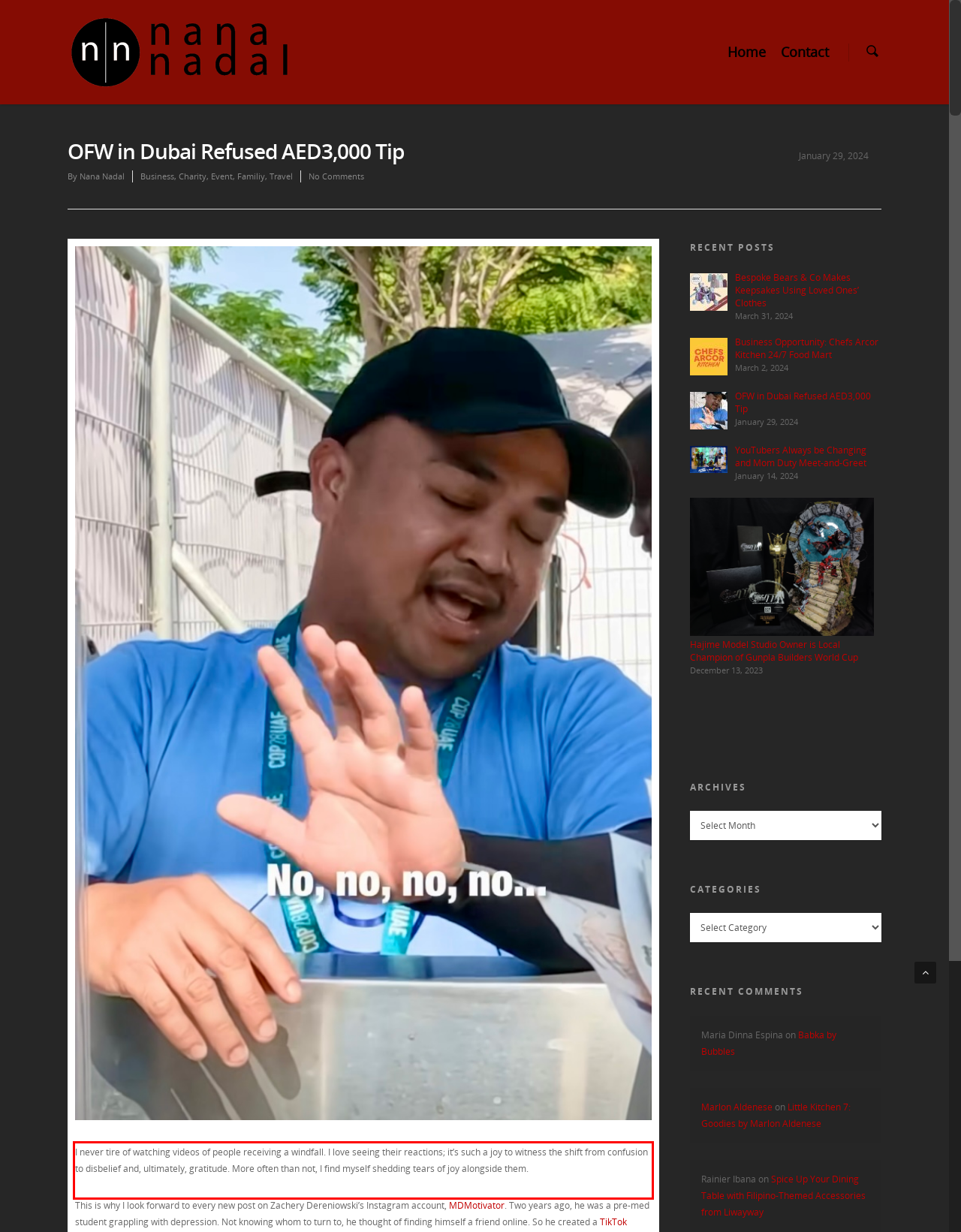Look at the screenshot of the webpage, locate the red rectangle bounding box, and generate the text content that it contains.

I never tire of watching videos of people receiving a windfall. I love seeing their reactions; it’s such a joy to witness the shift from confusion to disbelief and, ultimately, gratitude. More often than not, I find myself shedding tears of joy alongside them.